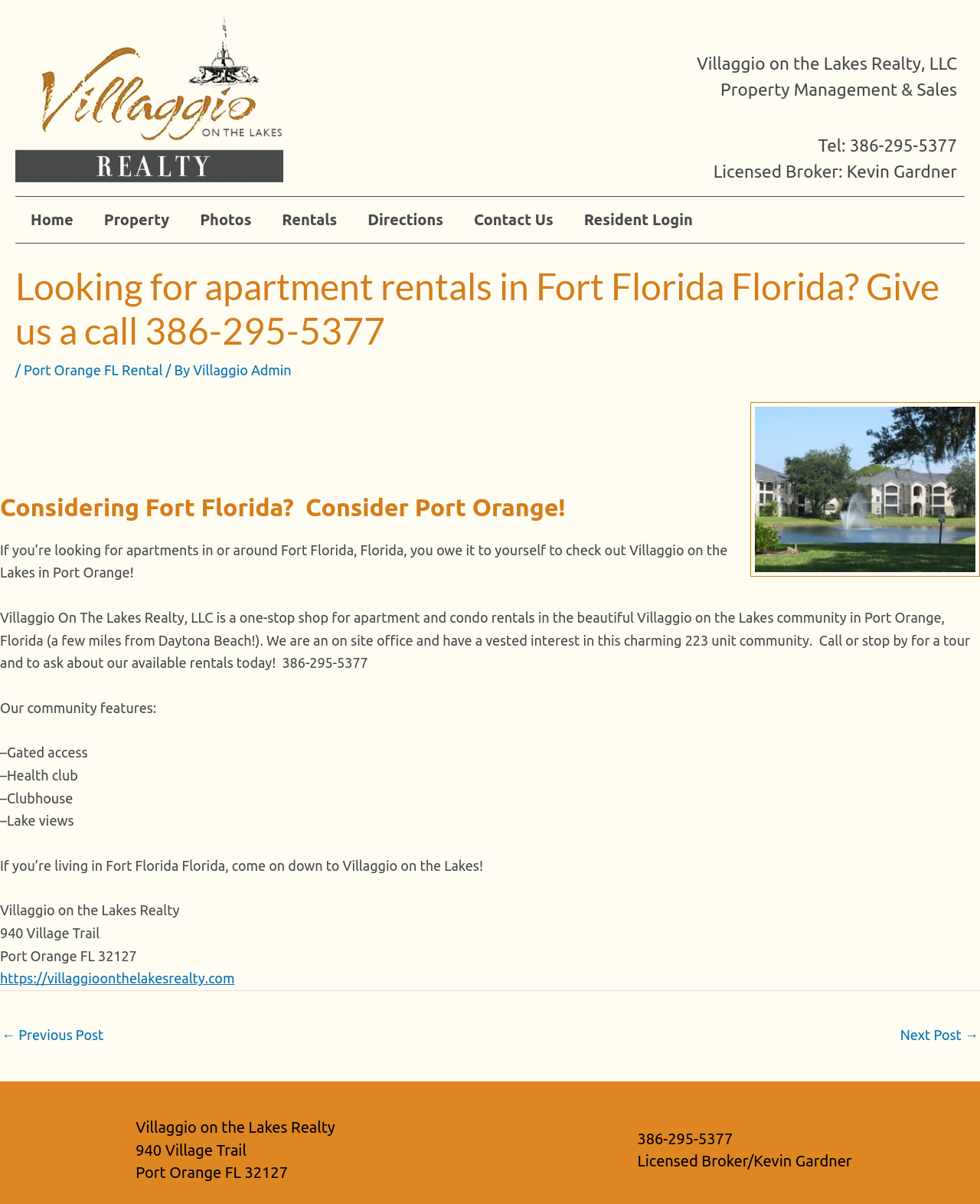Identify and provide the main heading of the webpage.

Looking for apartment rentals in Fort Florida Florida? Give us a call 386-295-5377